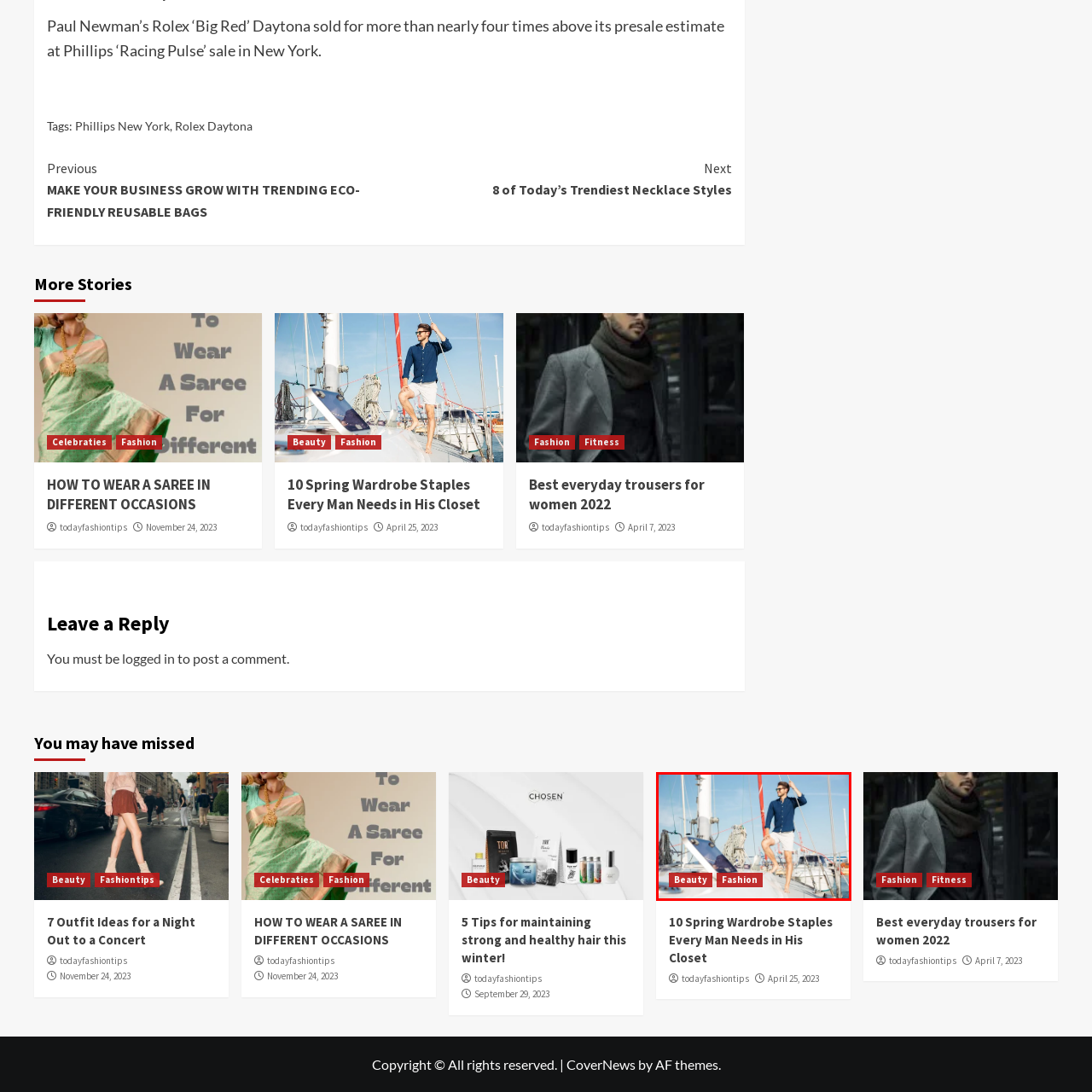What is surrounding the yacht?
Observe the image part marked by the red bounding box and give a detailed answer to the question.

The image showcases the yacht surrounded by rigging and other vessels, adding to the nautical atmosphere, which suggests that the content relates to stylish tips or ideas relevant to enhancing one’s look, possibly with a focus on summer attire suitable for seaside outings or boating adventures.